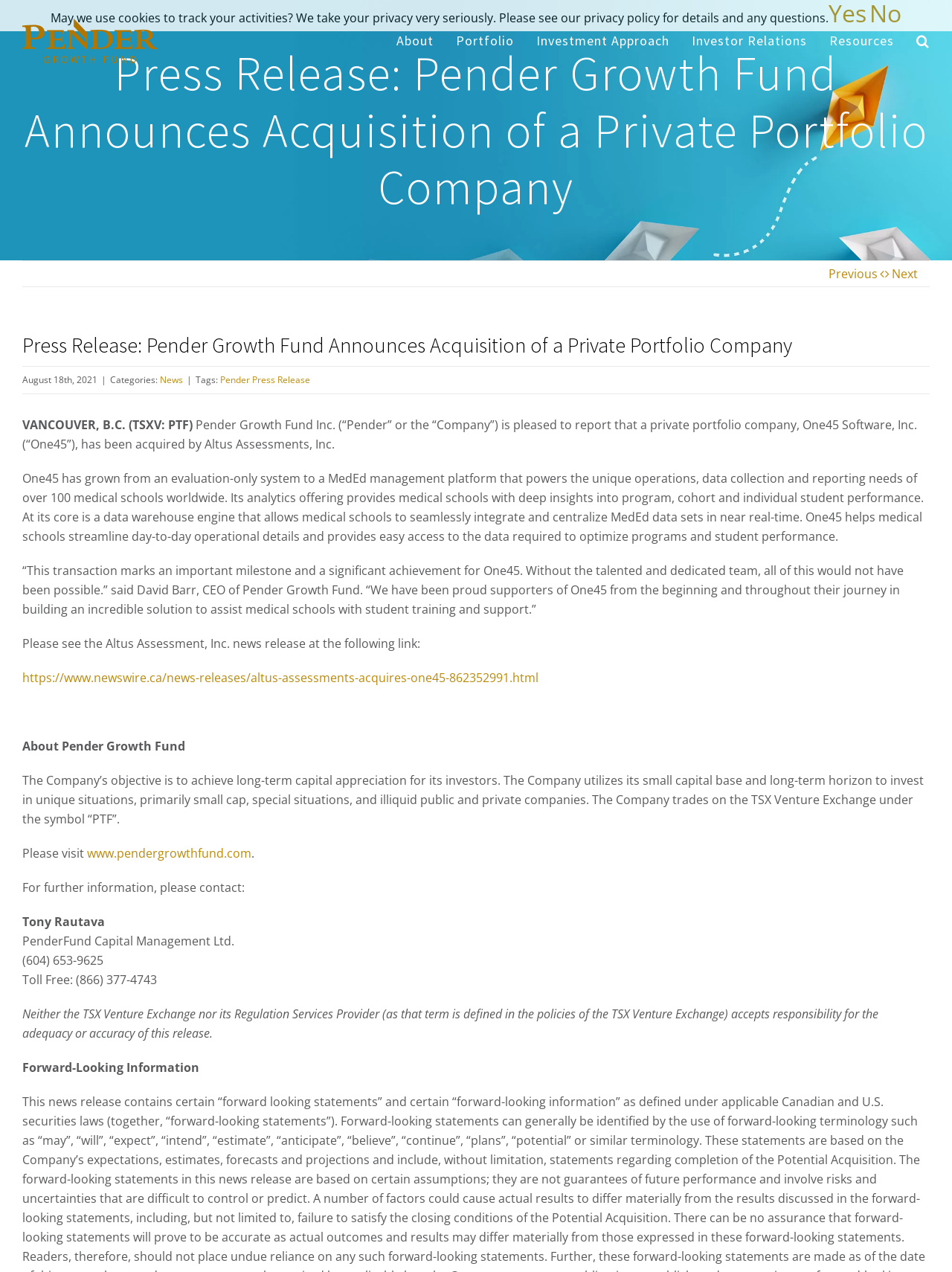Kindly determine the bounding box coordinates for the area that needs to be clicked to execute this instruction: "Click the 'https://www.newswire.ca/news-releases/altus-assessments-acquires-one45-862352991.html' link".

[0.023, 0.526, 0.566, 0.539]